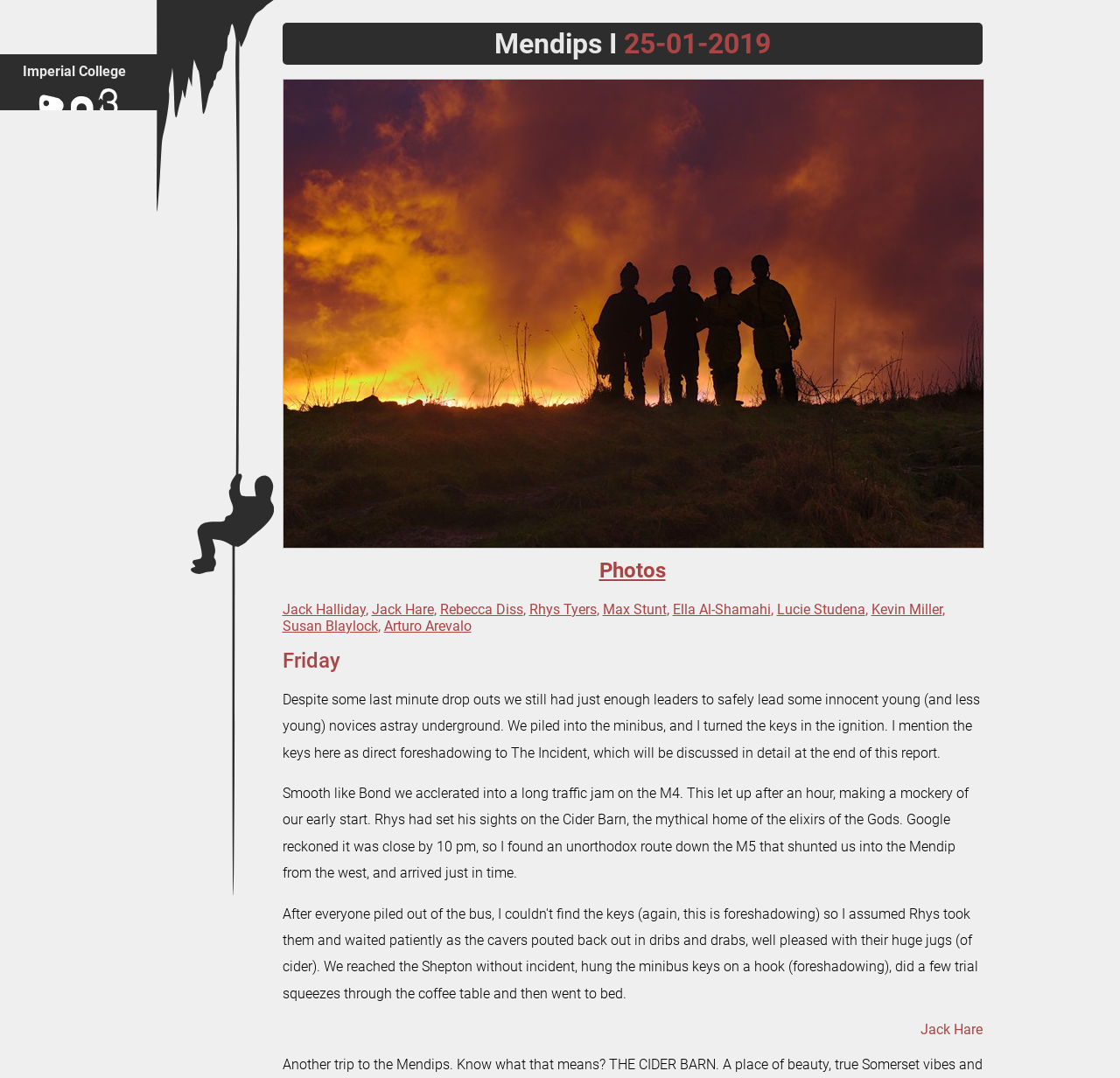Generate an in-depth caption that captures all aspects of the webpage.

The webpage is about a caving trip, specifically "Mendips I" organized by the Imperial College Caving Club. At the top left corner, there is a logo of the Imperial College Caving Club, which is an image linked to the club's homepage. Next to the logo, there is a "Sign in" link. Below the logo, there is a horizontal separator line, followed by a navigation menu with links to "Home", "Club Info", "FAQ", "Contacts", and more.

The main content of the webpage is divided into sections. The first section has a heading "Mendips I 25-01-2019" and contains a link with an image. Below this section, there is a list of names, including Jack Halliday, Jack Hare, Rebecca Diss, and others, with each name linked to a separate page.

The next section has a heading "Friday" and contains a passage of text describing the events of the day, including a trip to the Cider Barn. The text is written in a humorous tone and includes anecdotes about the journey.

At the bottom of the page, there is another section with a heading "Jack Hare", but the content is not specified. There is also a search link at the bottom right corner of the page. Overall, the webpage appears to be a trip report or blog post about a caving expedition.